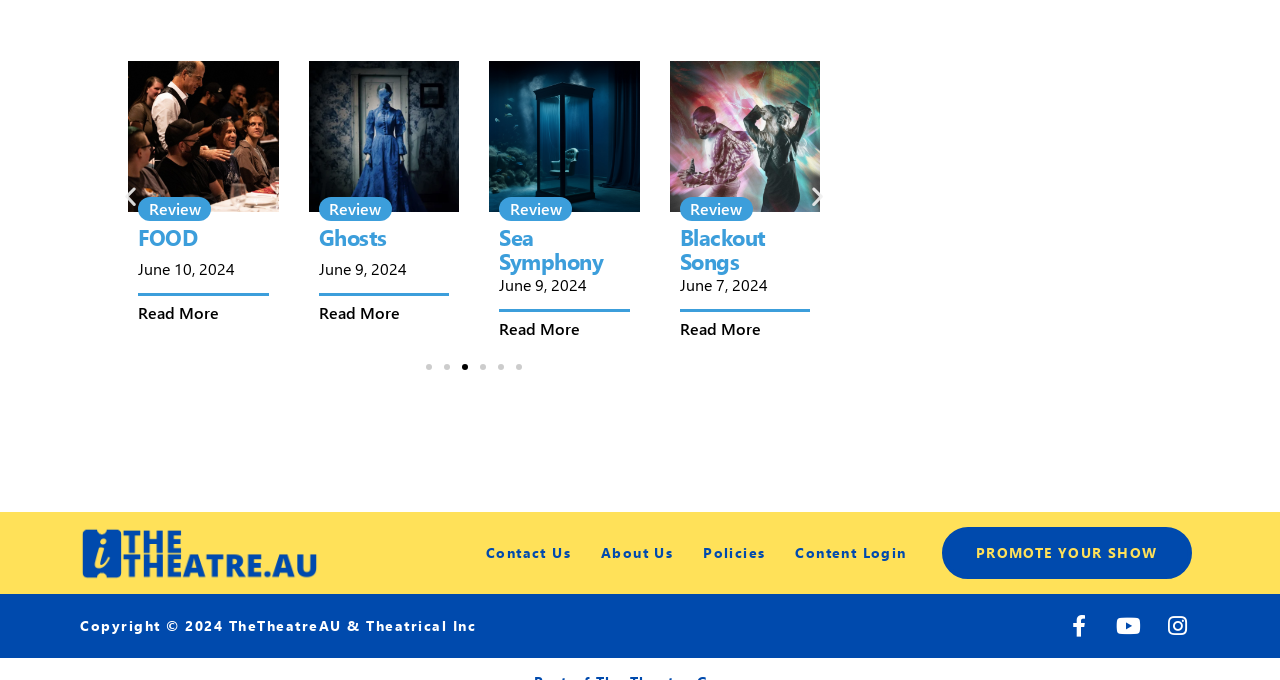What is the purpose of the 'PROMOTE YOUR SHOW' button?
Kindly give a detailed and elaborate answer to the question.

I inferred the purpose of the 'PROMOTE YOUR SHOW' button by its label, which suggests that it is meant to be used for promoting a show, likely on the website or through the website's services.